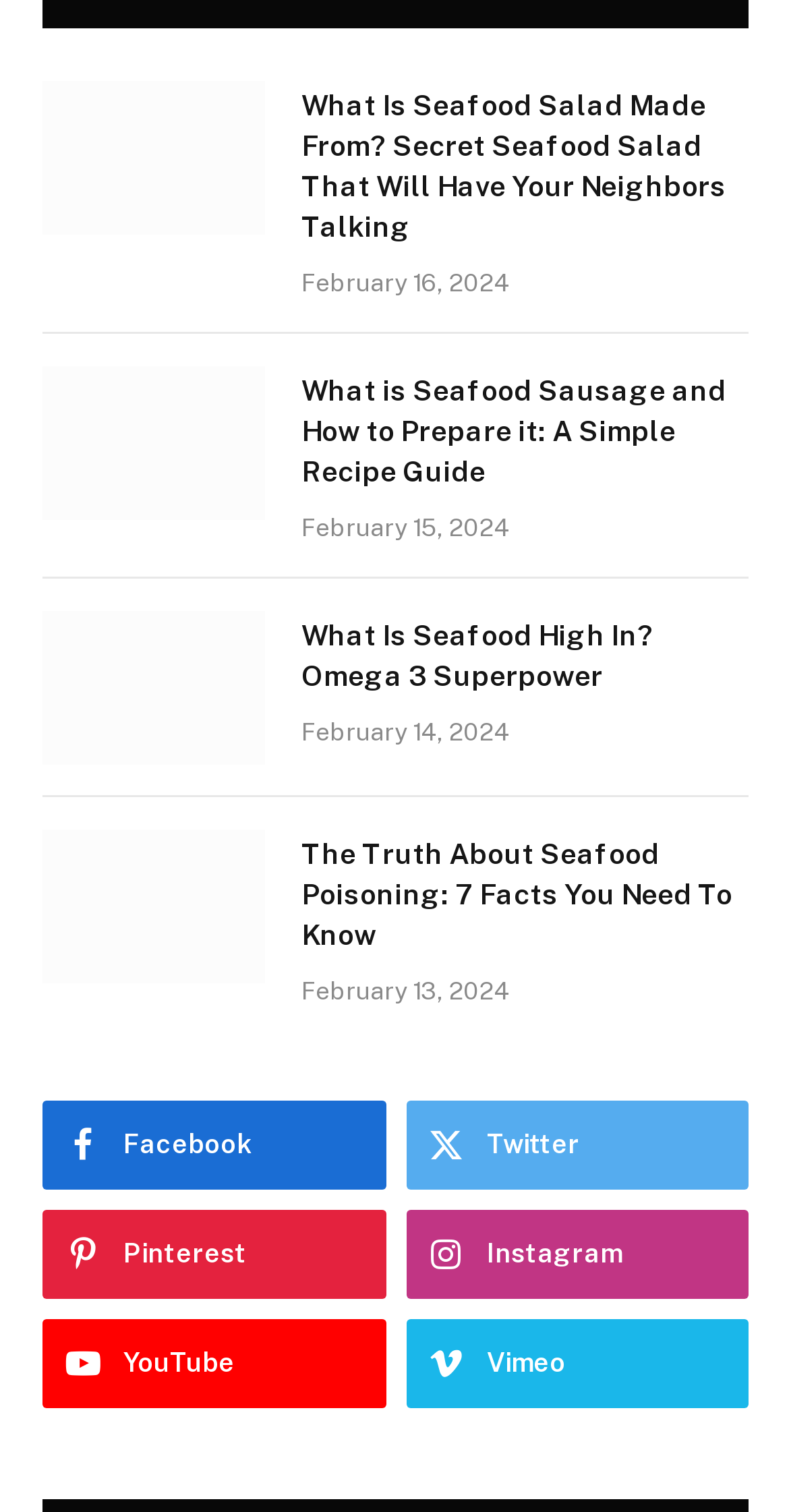Please locate the bounding box coordinates of the element that should be clicked to complete the given instruction: "Check seafood poisoning prevention tips".

[0.382, 0.551, 0.949, 0.632]